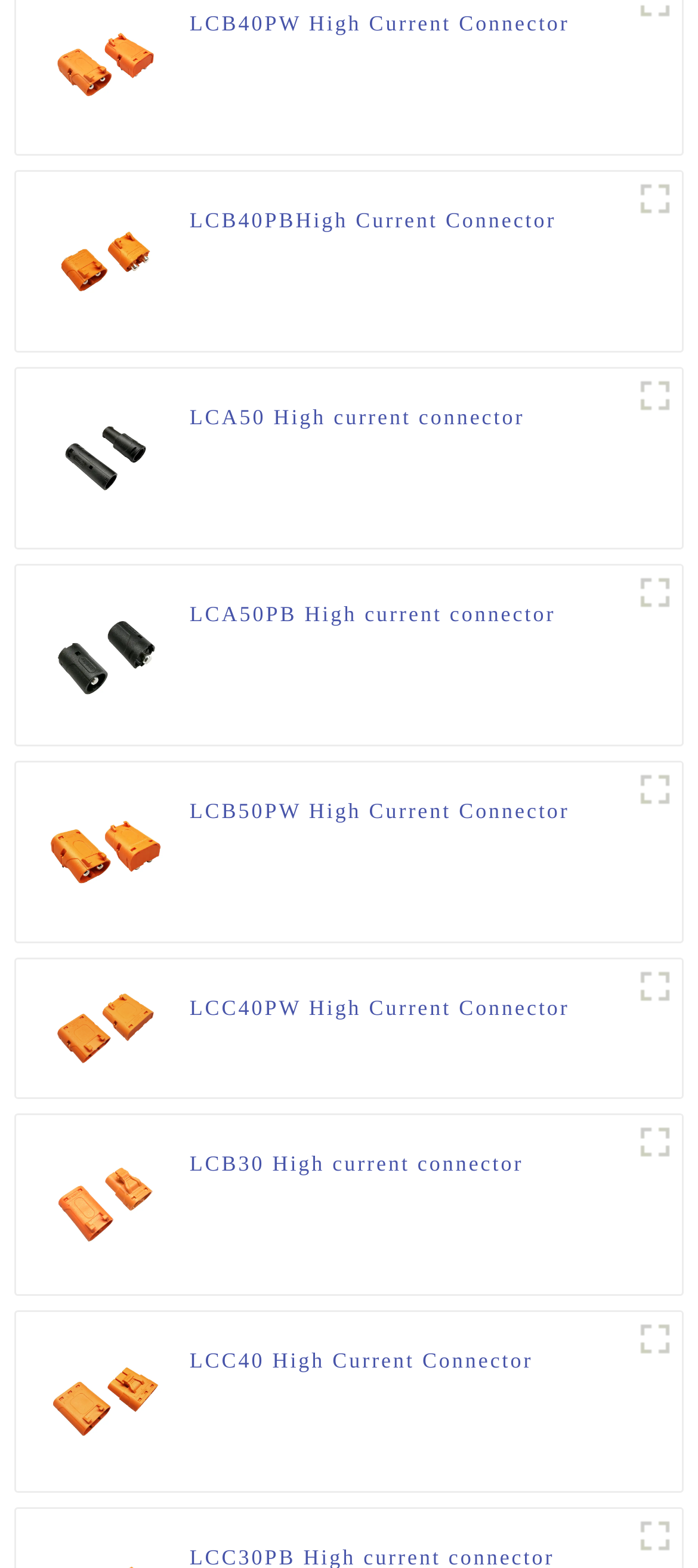Look at the image and write a detailed answer to the question: 
Are all the figures on the same row?

I compared the y1 and y2 coordinates of the figure elements, and they are not the same, which means the figures are not on the same row.